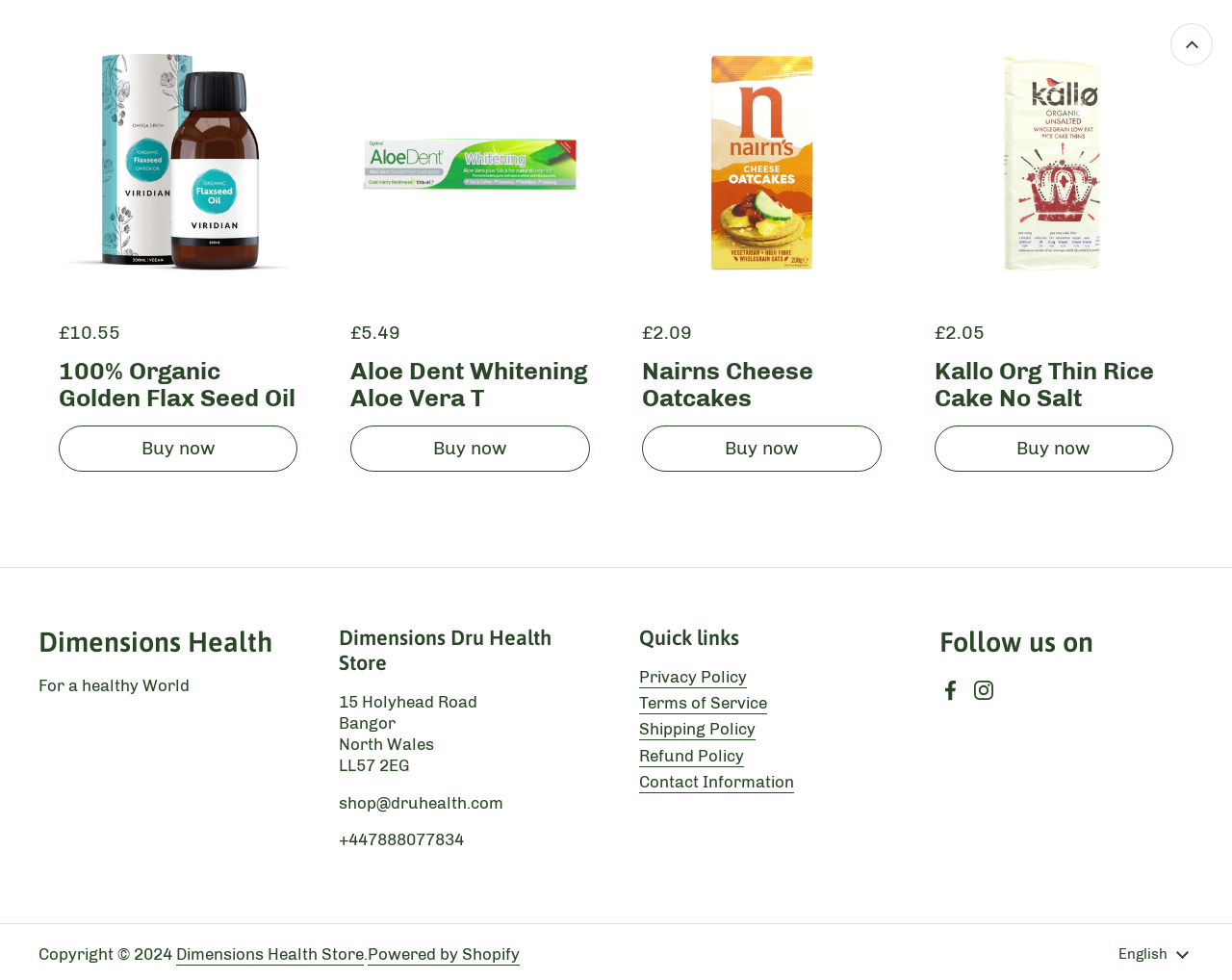Pinpoint the bounding box coordinates of the element you need to click to execute the following instruction: "Read about the author". The bounding box should be represented by four float numbers between 0 and 1, in the format [left, top, right, bottom].

None